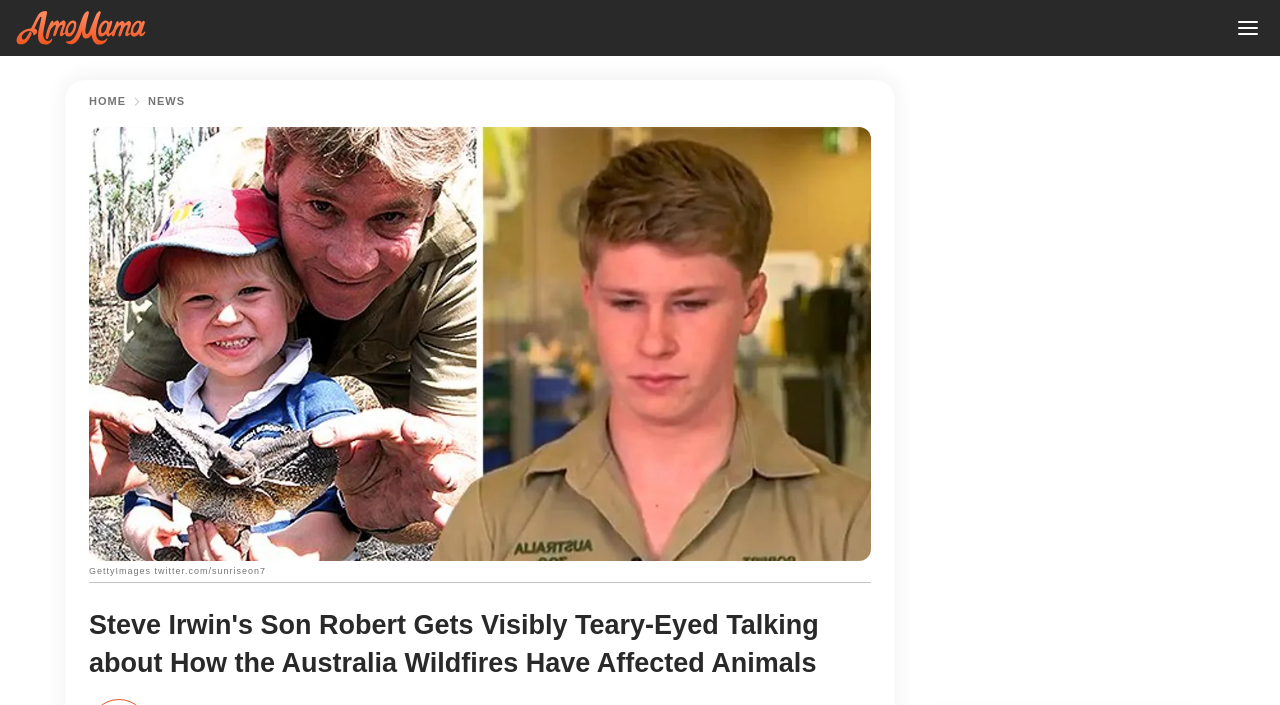What is the logo of the website?
Answer the question with a detailed and thorough explanation.

The logo of the website is GettyImages, which can be found at the top left corner of the webpage, as indicated by the bounding box coordinates [0.013, 0.016, 0.114, 0.064] and the OCR text 'logo'.